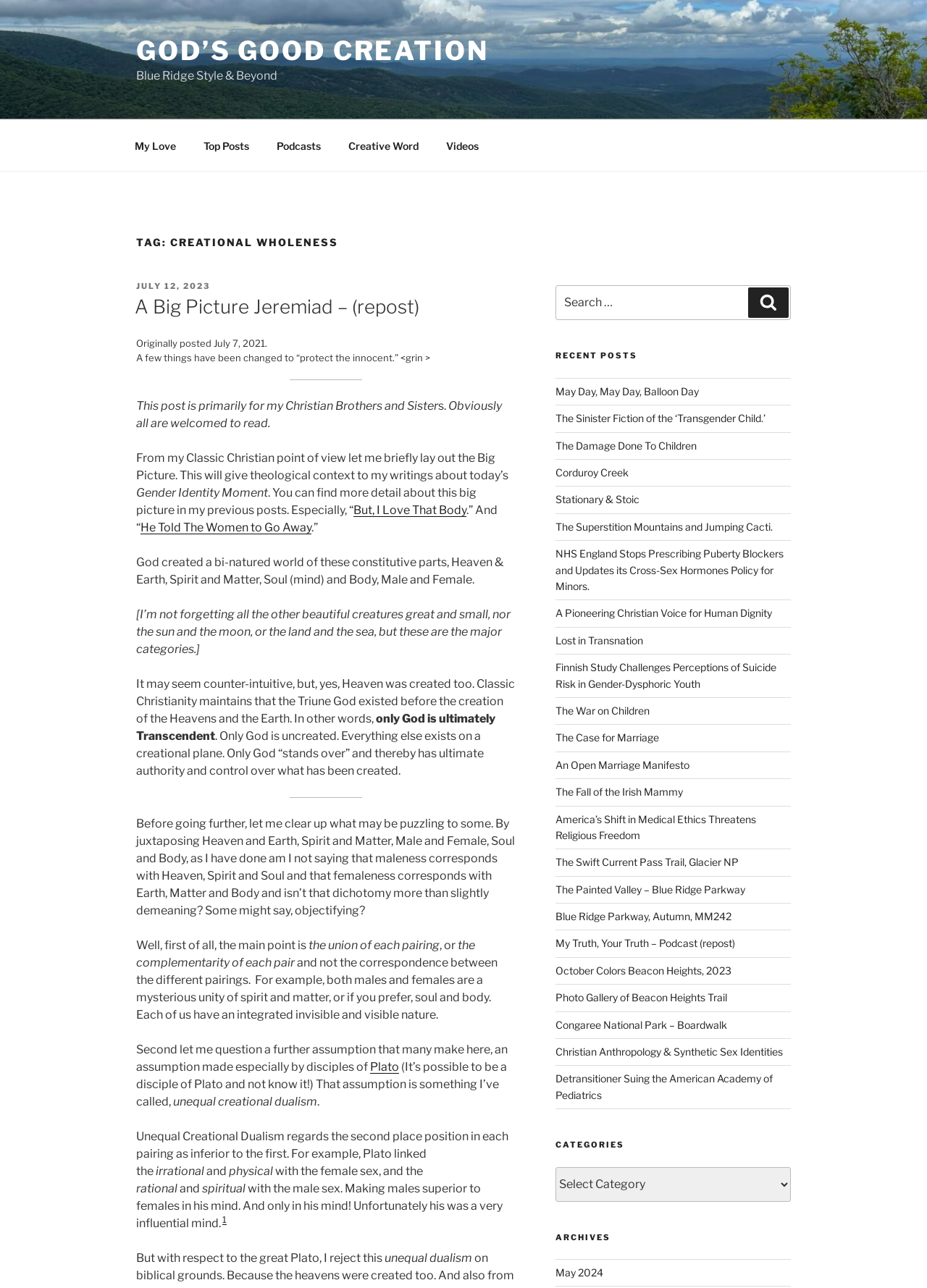Determine the bounding box coordinates (top-left x, top-left y, bottom-right x, bottom-right y) of the UI element described in the following text: God’s Good Creation

[0.147, 0.027, 0.527, 0.052]